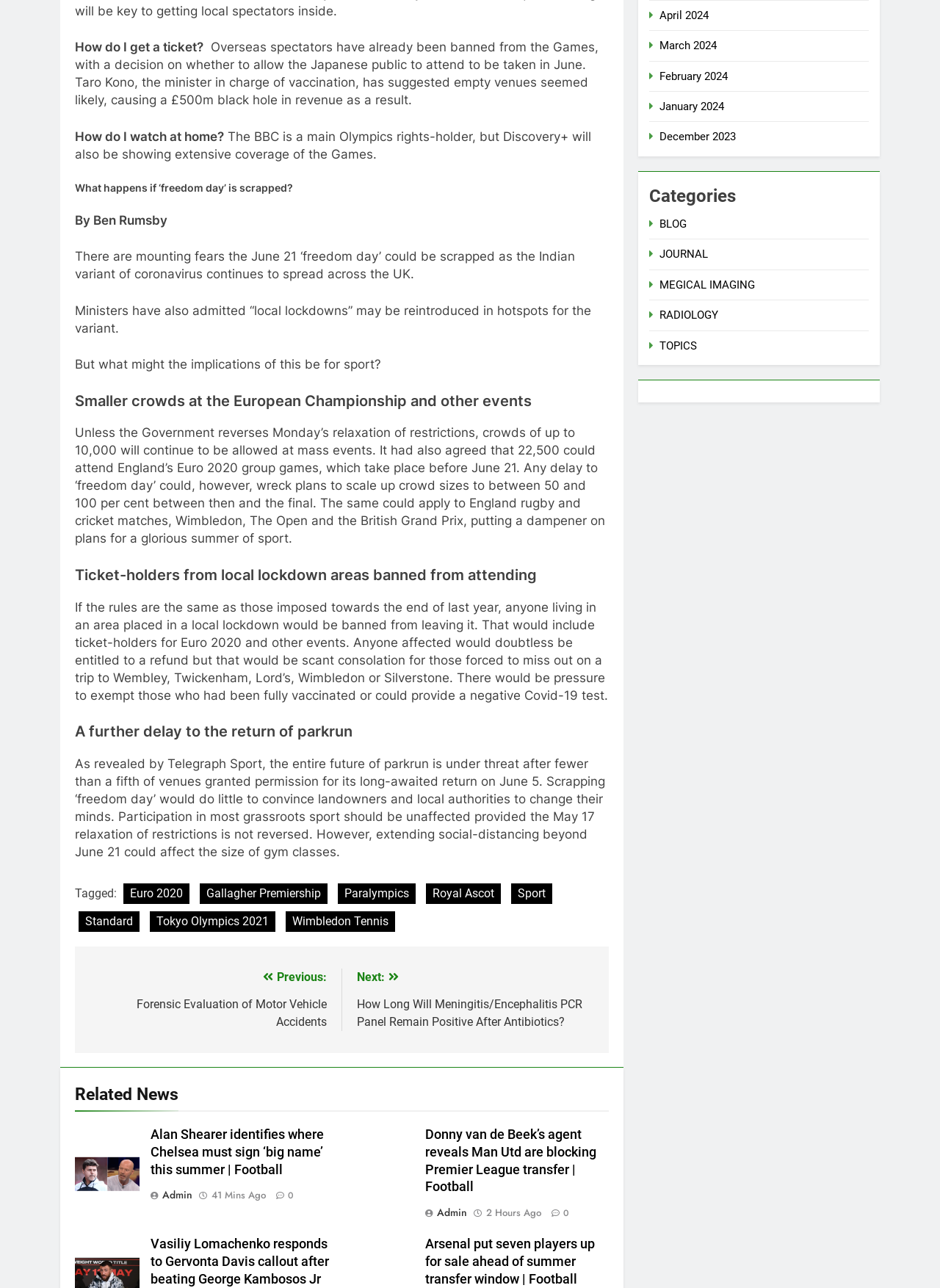How many links are in the footer section?
Examine the image closely and answer the question with as much detail as possible.

I counted the number of link elements in the footer section, which is located at the bottom of the webpage. There are 11 link elements with different texts.